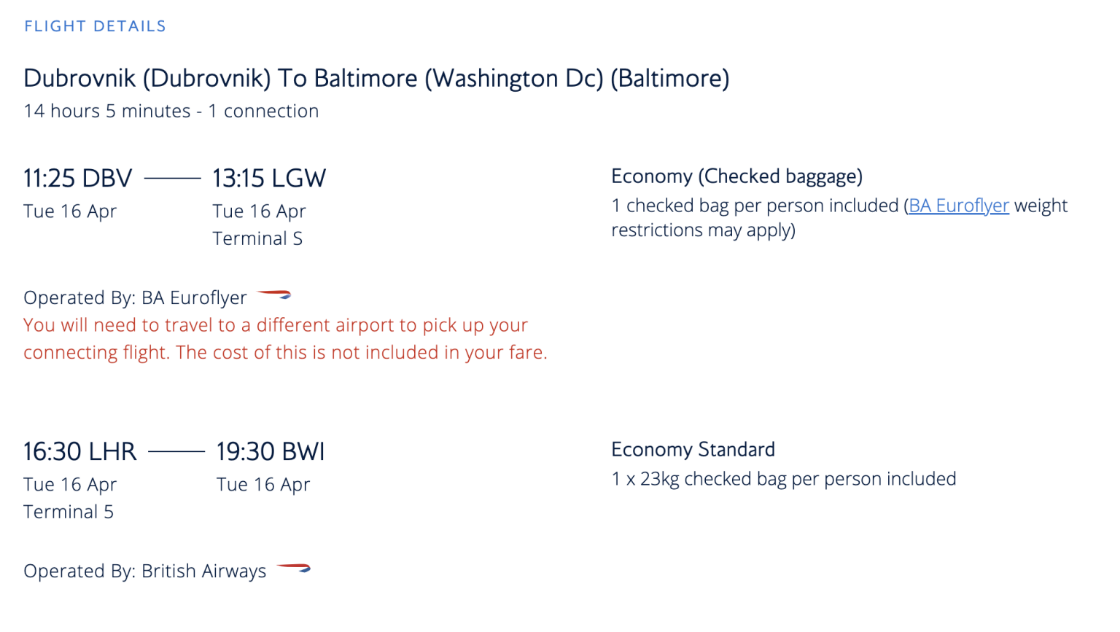Offer a comprehensive description of the image.

This image displays flight details for a journey from Dubrovnik, Croatia, to Baltimore, Maryland, scheduled for April 16. The itinerary includes a connection at London Gatwick Airport (LGW) and features two segments: 

1. Departure from Dubrovnik Airport (DBV) at 11:25 AM, arriving at LGW at 1:15 PM, operated by BA Euroflyer. Travelers are advised to note that they will need to switch to a different airport for the connecting flight, with additional costs not covered in the fare.

2. The second segment departs from London Heathrow Airport (LHR) at 4:30 PM, arriving at Baltimore/Washington International Airport (BWI) by 7:30 PM, operated by British Airways. 

The flight options are provided in Economy class, with checked baggage allowances indicated for each segment.